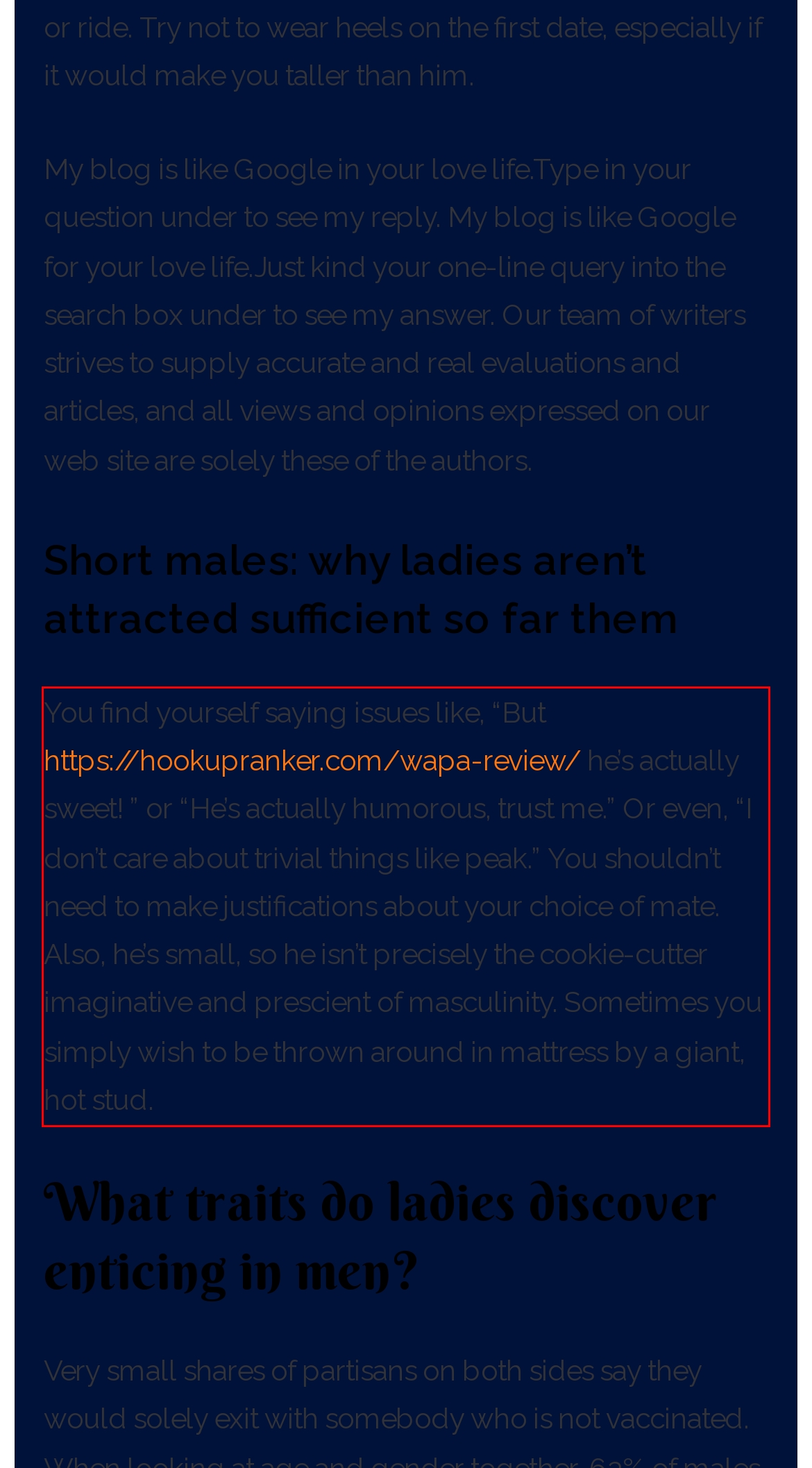Given a screenshot of a webpage, identify the red bounding box and perform OCR to recognize the text within that box.

You find yourself saying issues like, “But https://hookupranker.com/wapa-review/ he’s actually sweet! ” or “He’s actually humorous, trust me.” Or even, “I don’t care about trivial things like peak.” You shouldn’t need to make justifications about your choice of mate. Also, he’s small, so he isn’t precisely the cookie-cutter imaginative and prescient of masculinity. Sometimes you simply wish to be thrown around in mattress by a giant, hot stud.